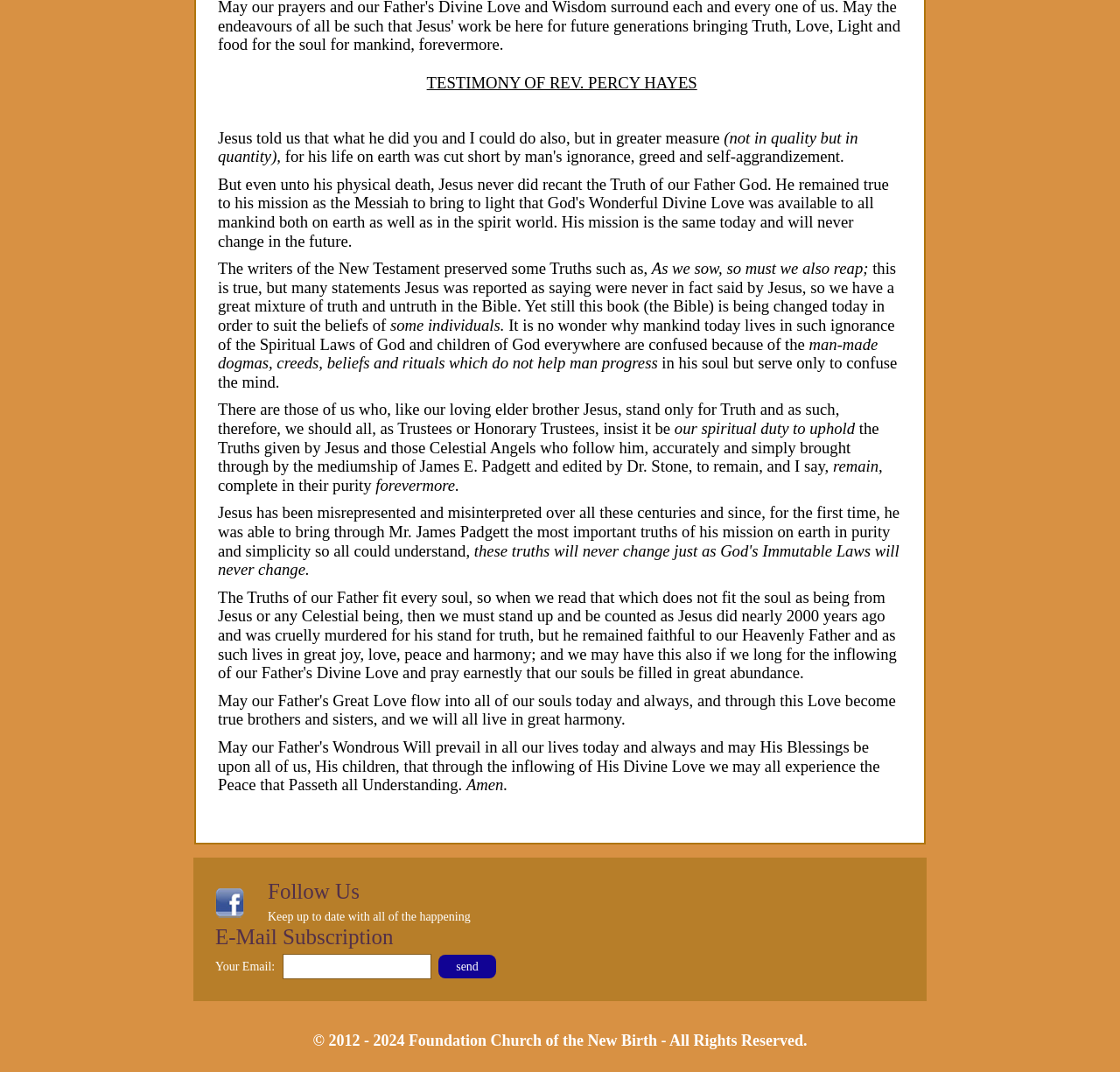Give a concise answer using only one word or phrase for this question:
What is the name of the social media platform?

Facebook